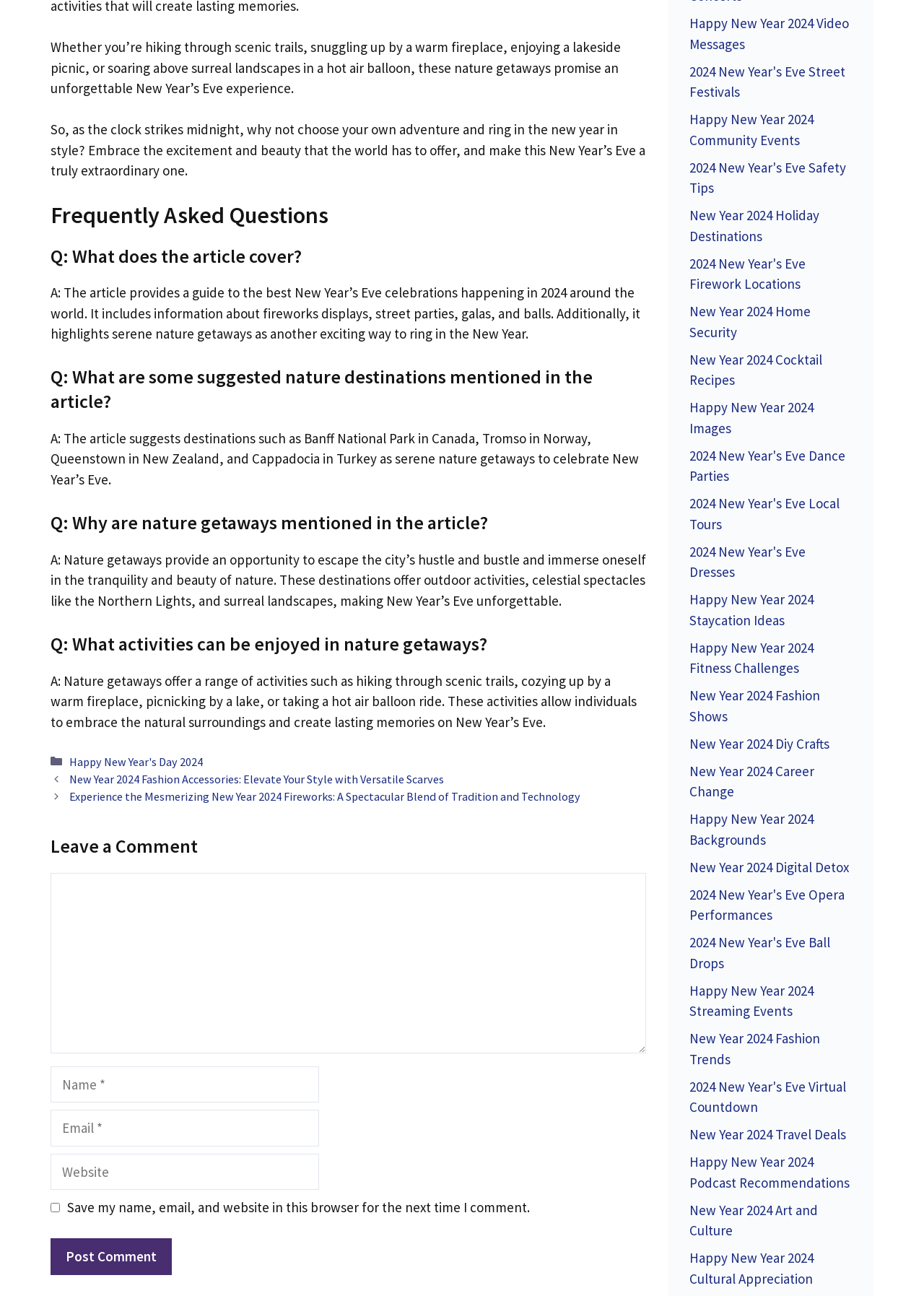Provide your answer in a single word or phrase: 
What is the purpose of mentioning nature getaways in the article?

To escape city's hustle and bustle